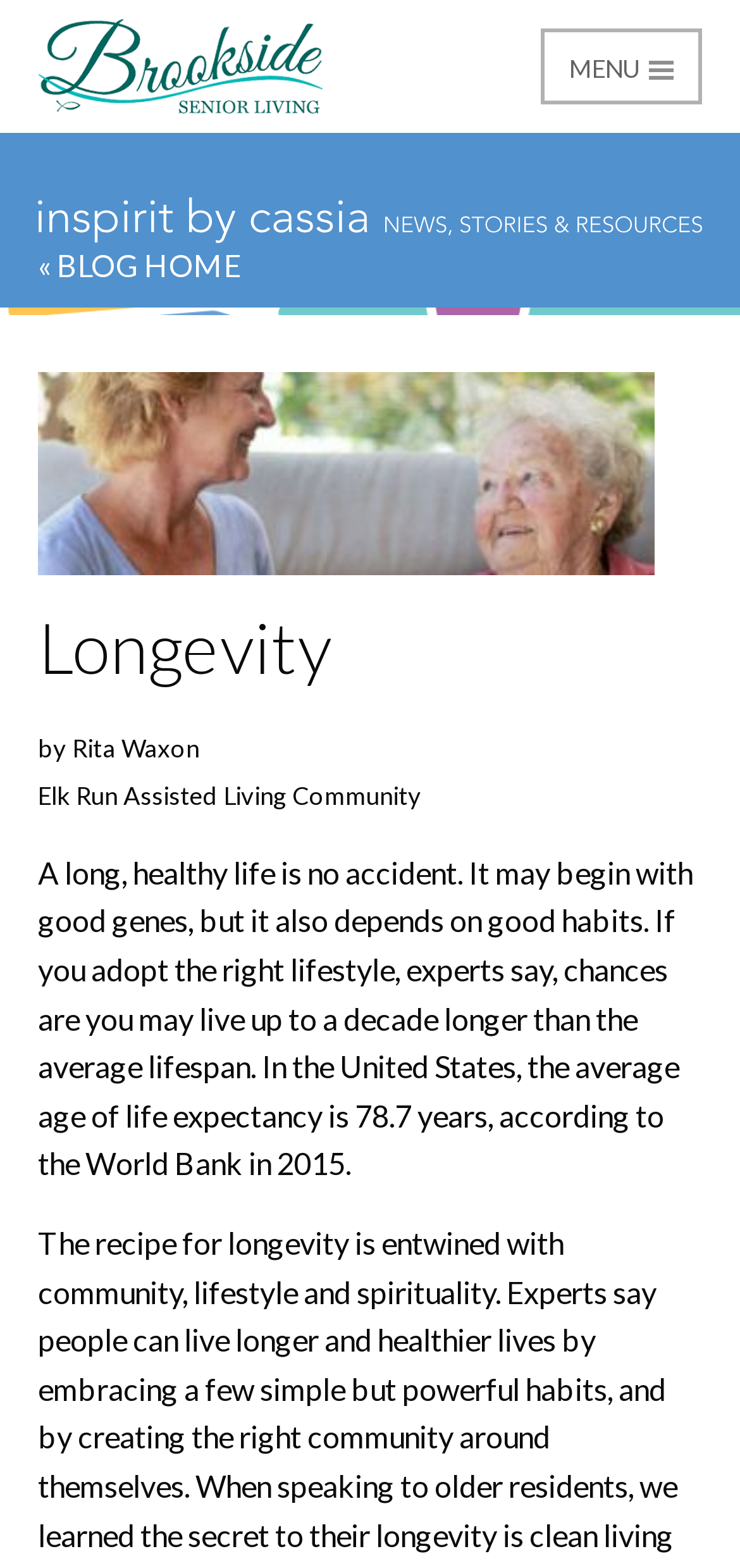Answer the following in one word or a short phrase: 
What is the name of the assisted living community?

Elk Run